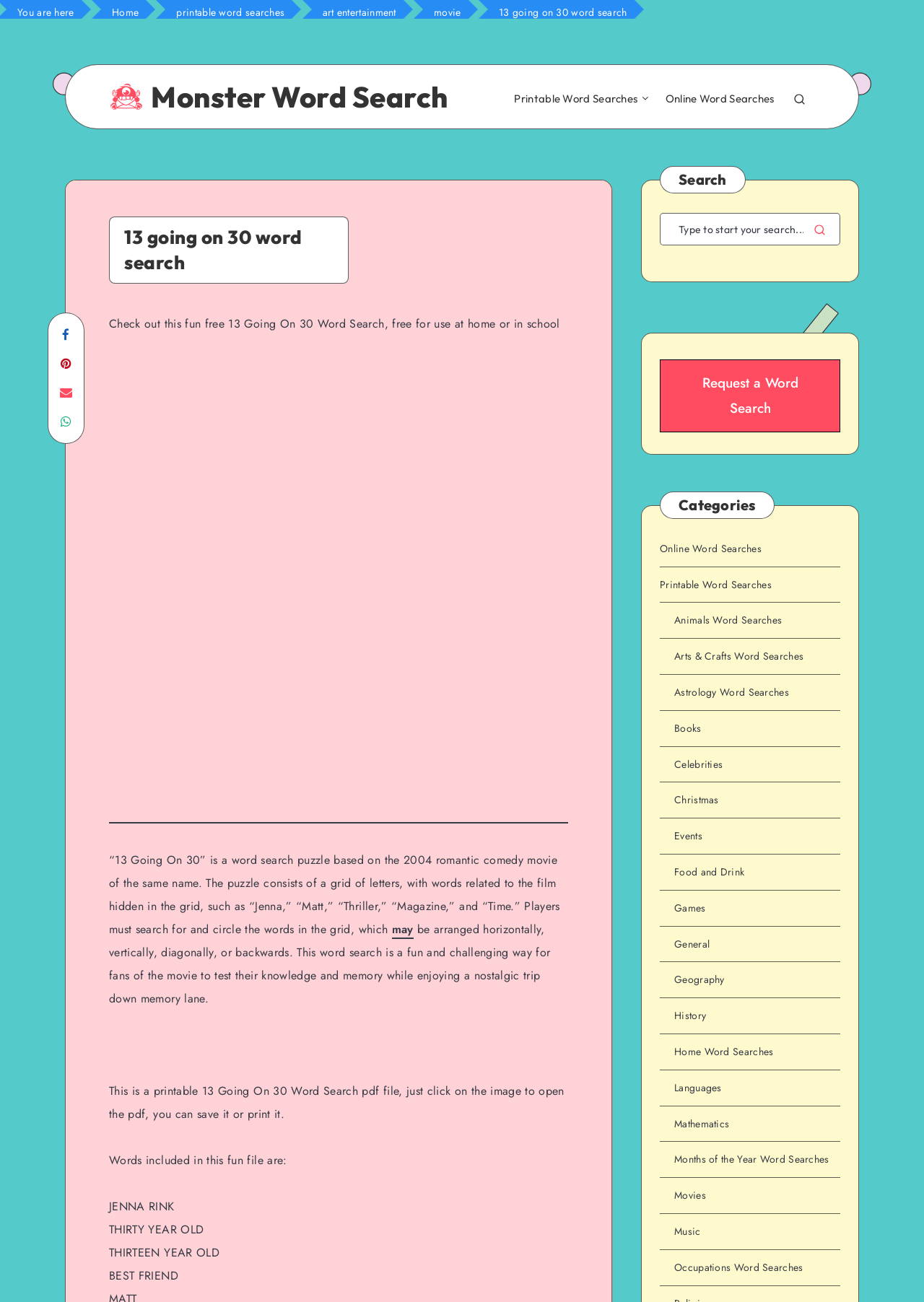Please extract the webpage's main title and generate its text content.

13 going on 30 word search